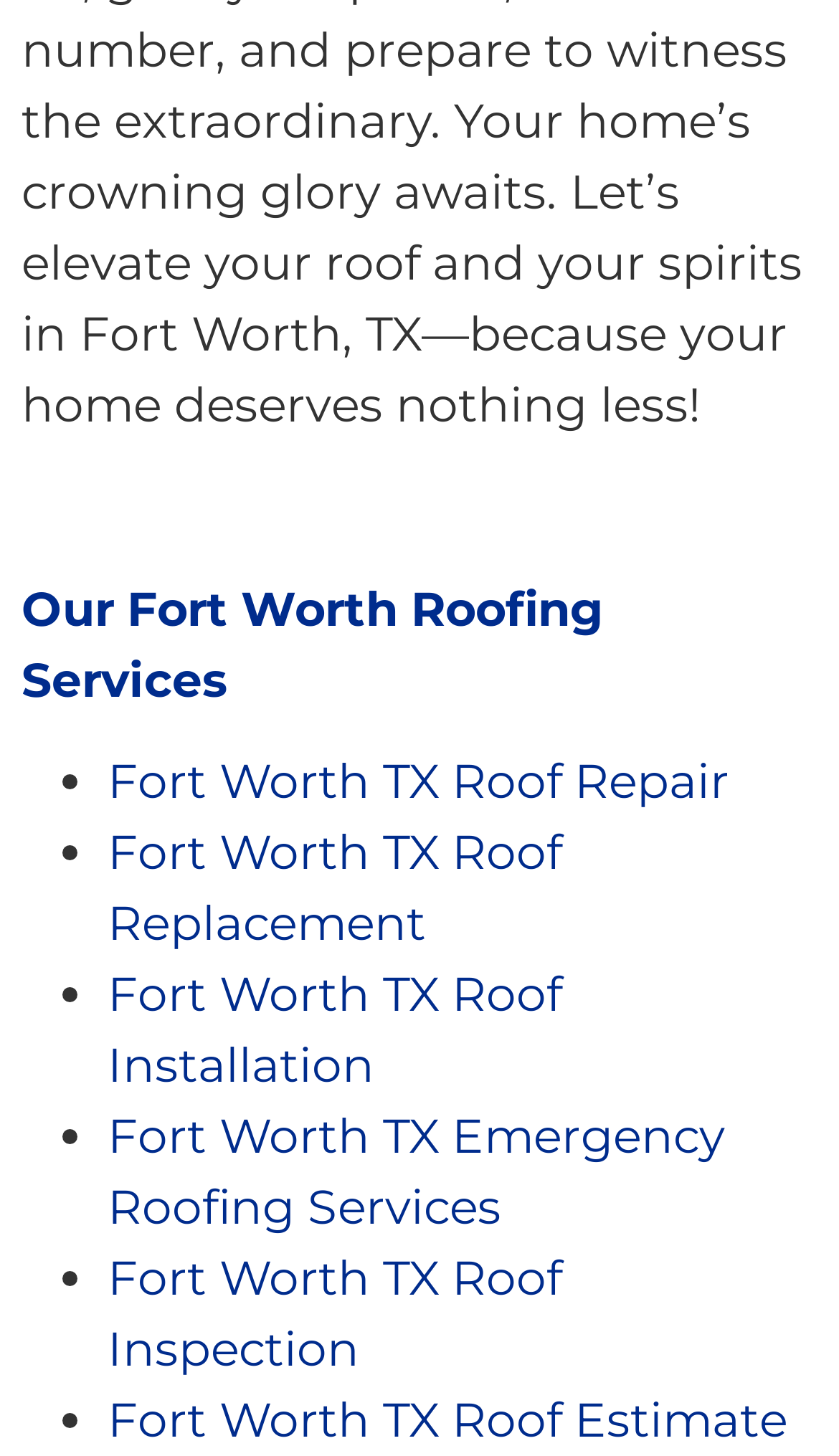Is roof inspection a service offered by the company?
Provide a well-explained and detailed answer to the question.

By examining the list of links on the webpage, we can see that the company offers Fort Worth TX Roof Inspection, which indicates that they provide roof inspection services.